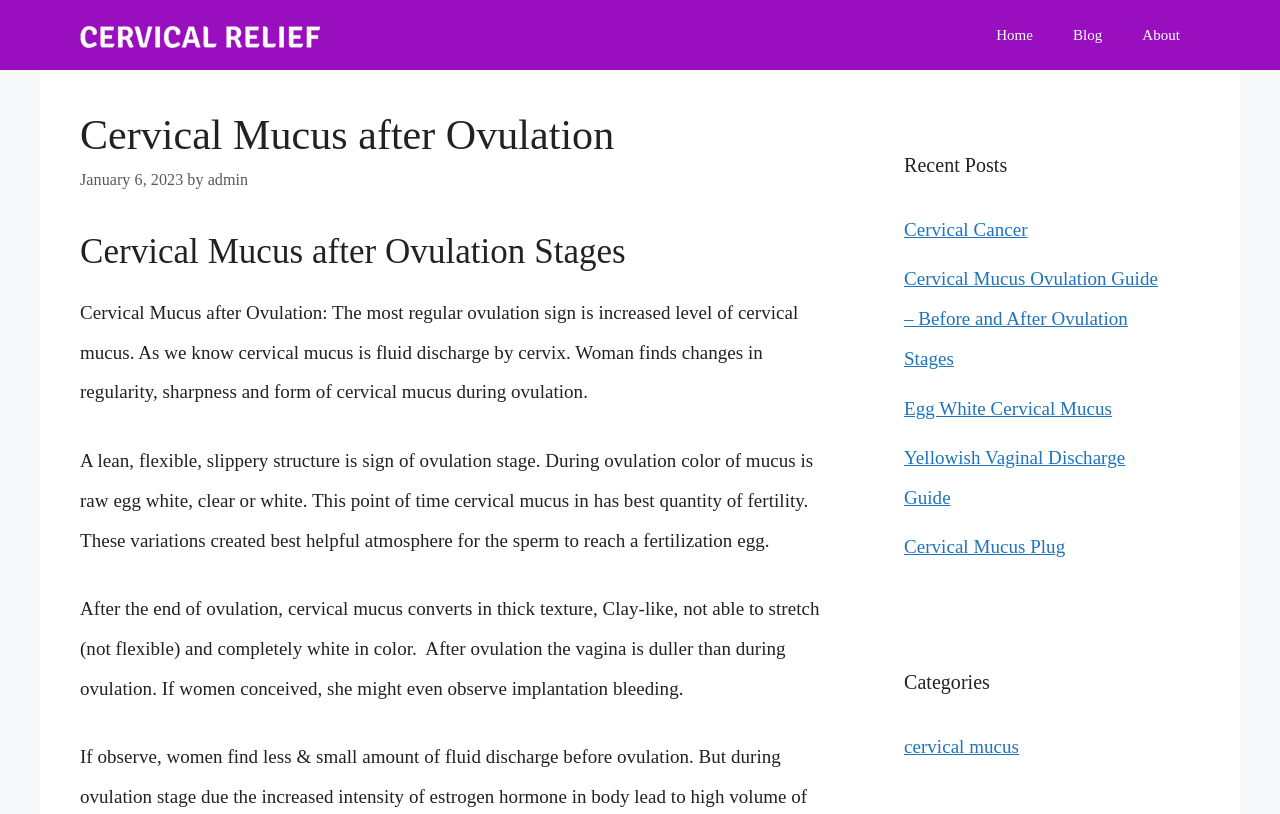Locate the bounding box coordinates of the clickable area to execute the instruction: "Visit the 'Blog' page". Provide the coordinates as four float numbers between 0 and 1, represented as [left, top, right, bottom].

[0.823, 0.006, 0.877, 0.08]